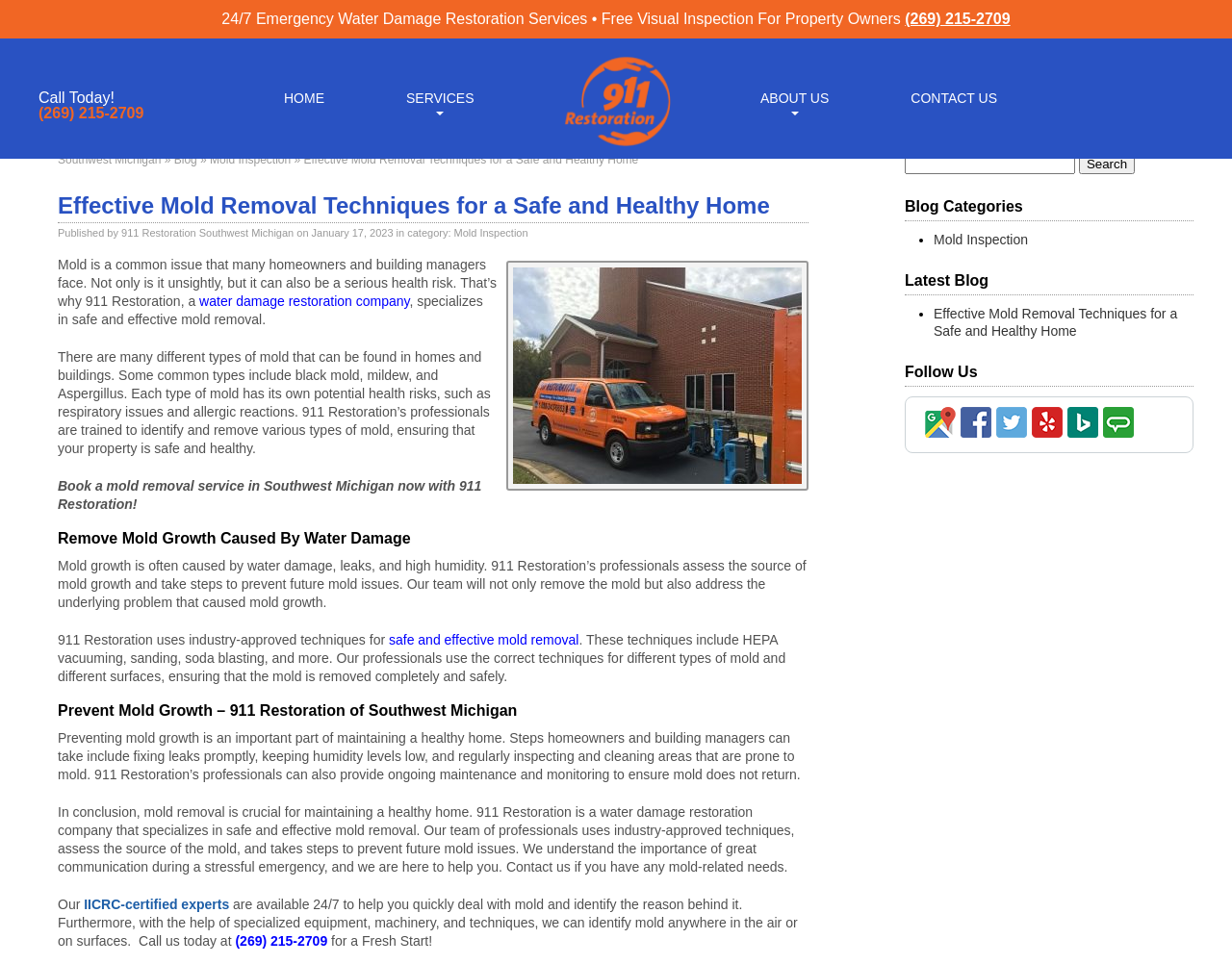Please identify the bounding box coordinates for the region that you need to click to follow this instruction: "Call for 24/7 emergency water damage restoration services".

[0.735, 0.011, 0.82, 0.028]